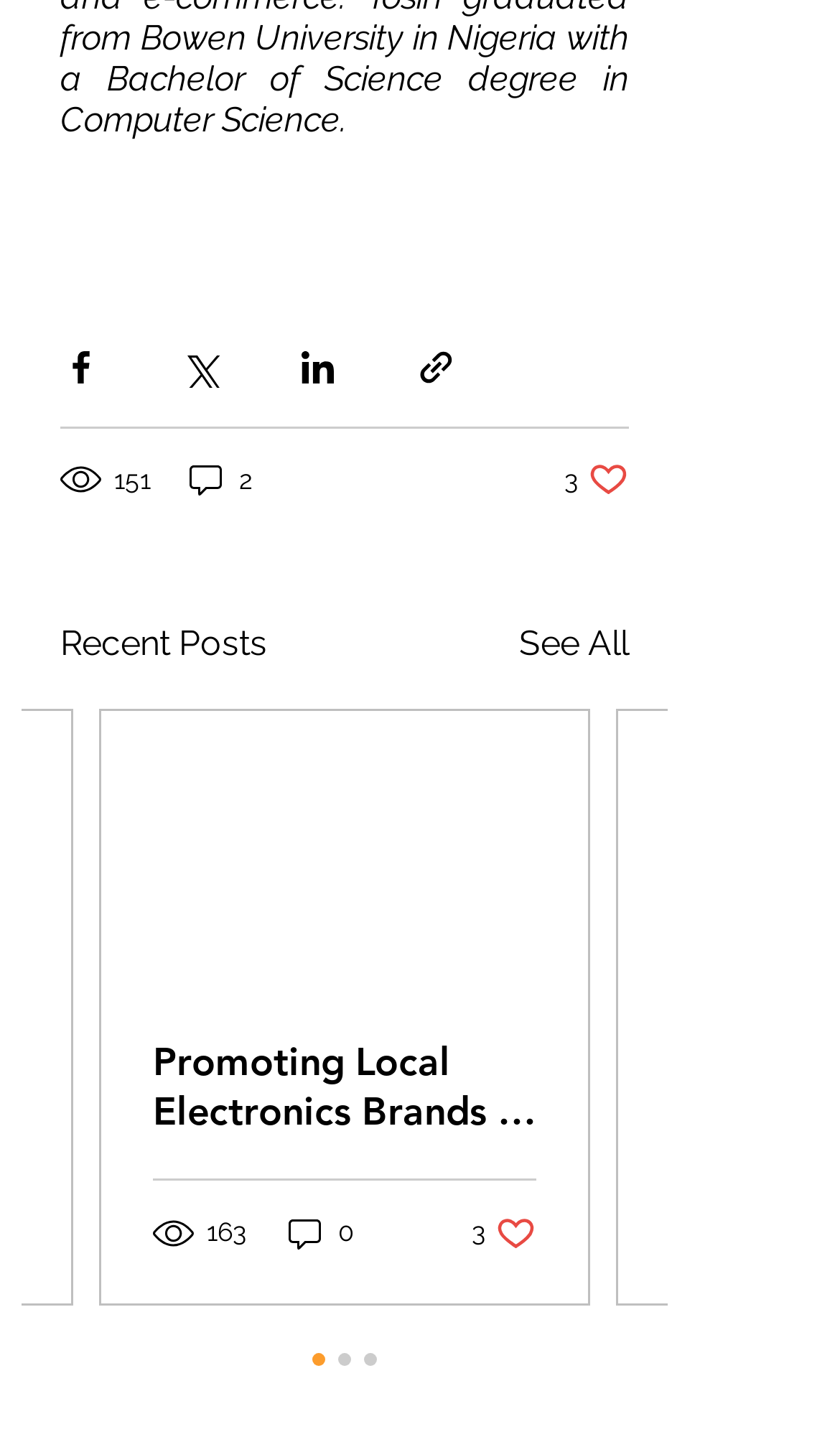How many comments does the first post have? Based on the screenshot, please respond with a single word or phrase.

0